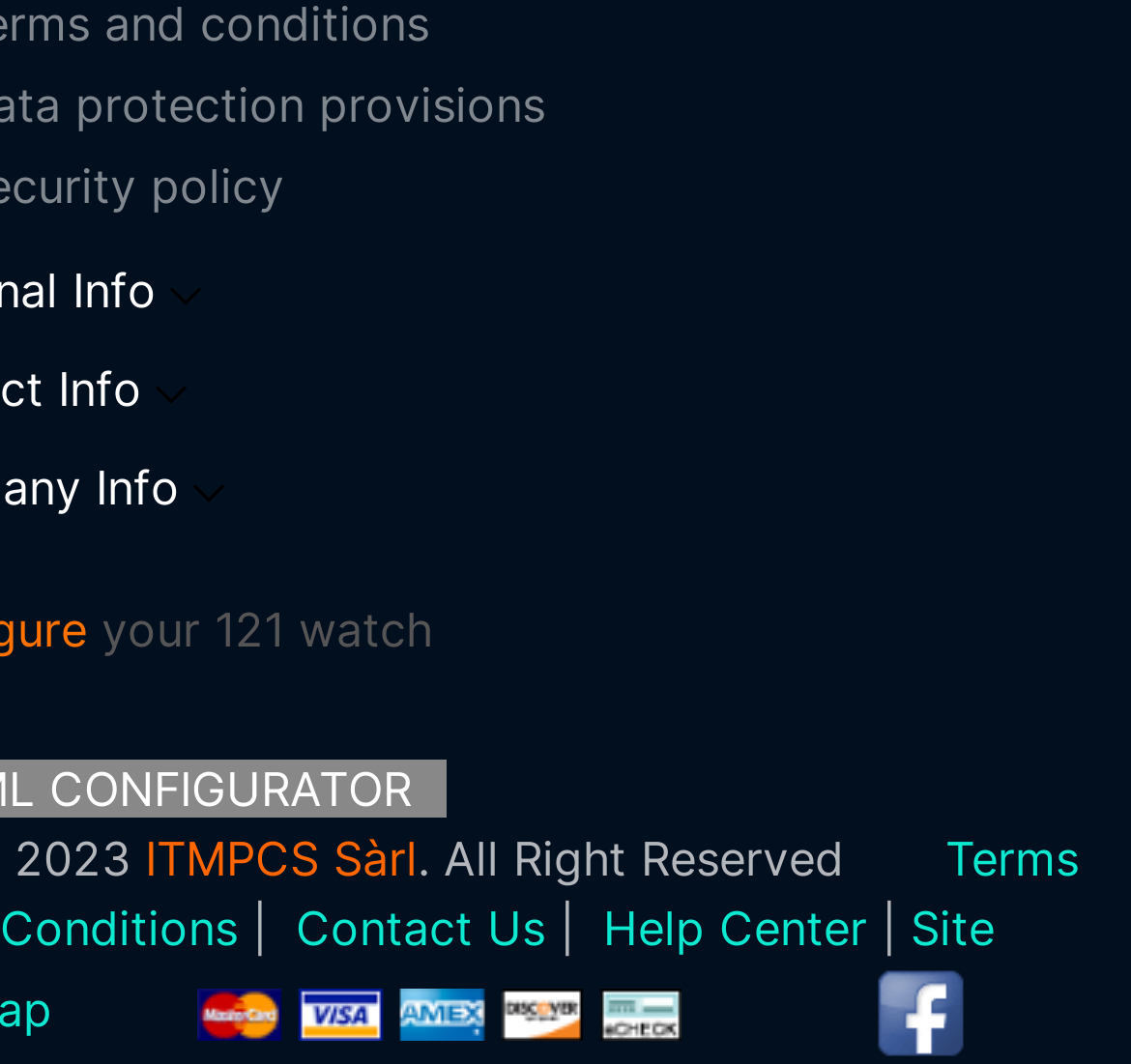What is the payment method accepted?
Using the information from the image, answer the question thoroughly.

The payment method accepted can be found in the image element with the text 'credit cart' located at the bottom of the webpage, indicating that the website accepts credit card payments.